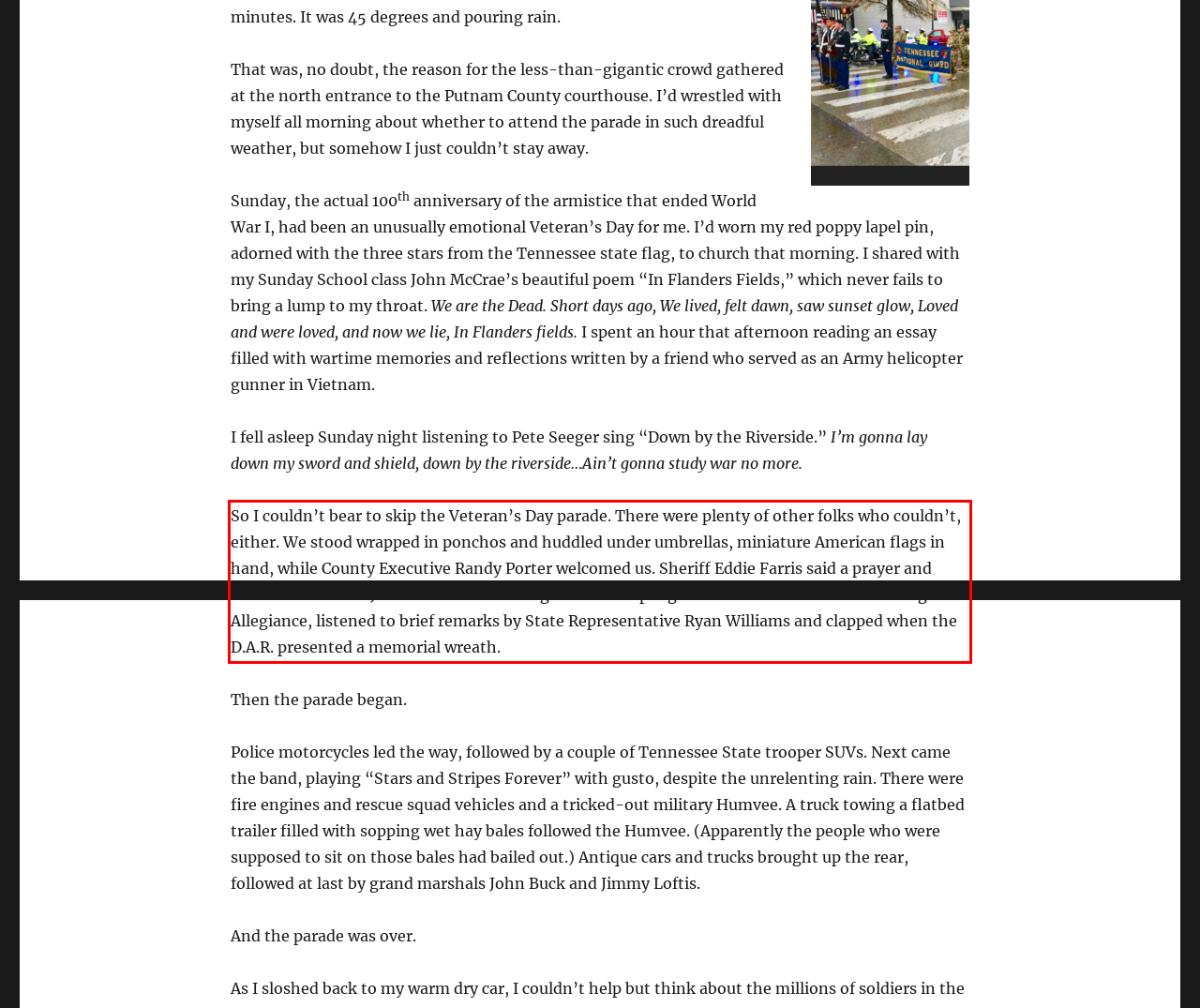From the screenshot of the webpage, locate the red bounding box and extract the text contained within that area.

So I couldn’t bear to skip the Veteran’s Day parade. There were plenty of other folks who couldn’t, either. We stood wrapped in ponchos and huddled under umbrellas, miniature American flags in hand, while County Executive Randy Porter welcomed us. Sheriff Eddie Farris said a prayer and Circuit Court Clerk Jennifer Wilkerson sang “The Star Spangled Banner.” We recited the Pledge of Allegiance, listened to brief remarks by State Representative Ryan Williams and clapped when the D.A.R. presented a memorial wreath.